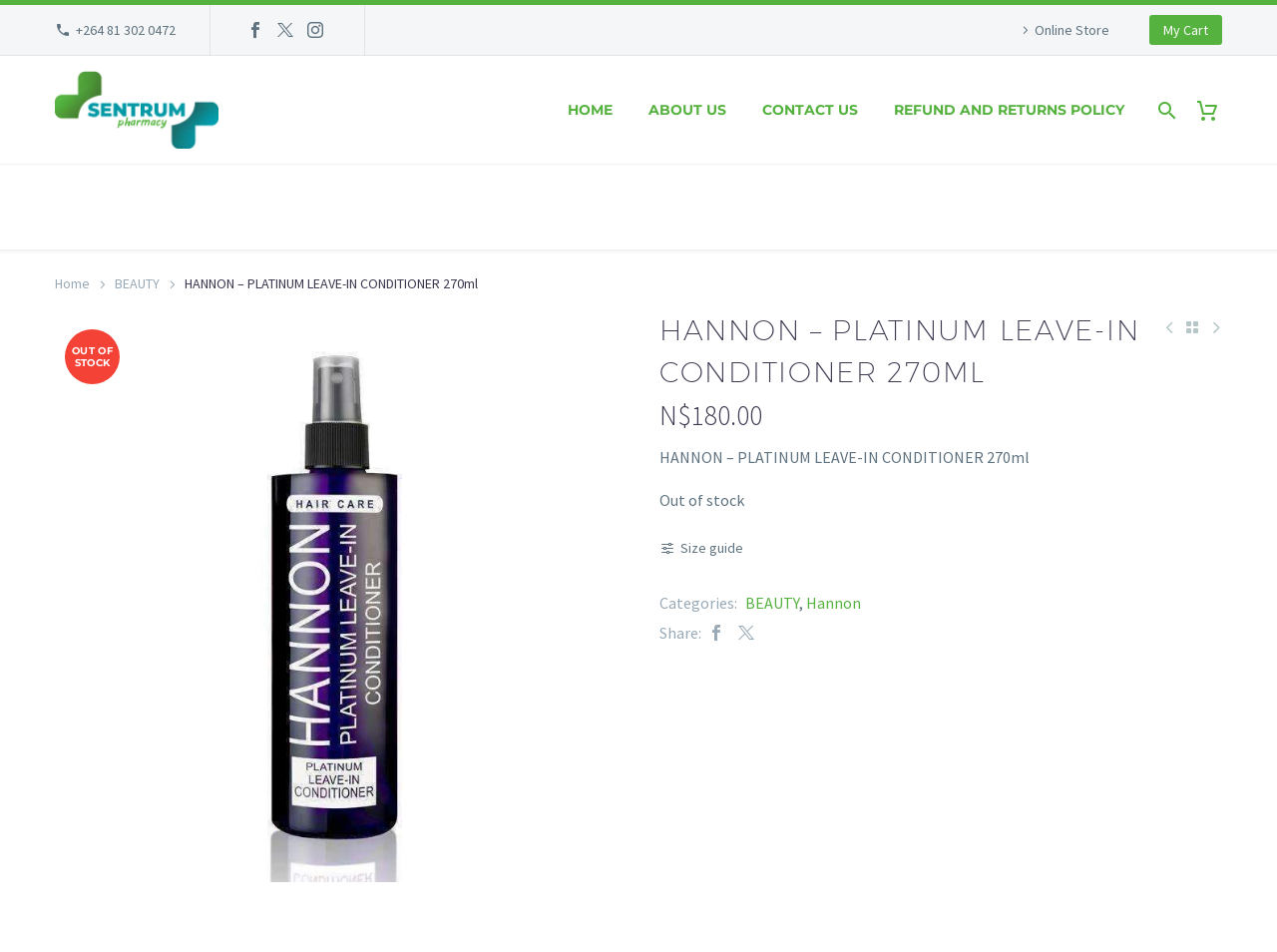Please identify the bounding box coordinates of the element on the webpage that should be clicked to follow this instruction: "Call the customer service". The bounding box coordinates should be given as four float numbers between 0 and 1, formatted as [left, top, right, bottom].

[0.06, 0.022, 0.138, 0.041]